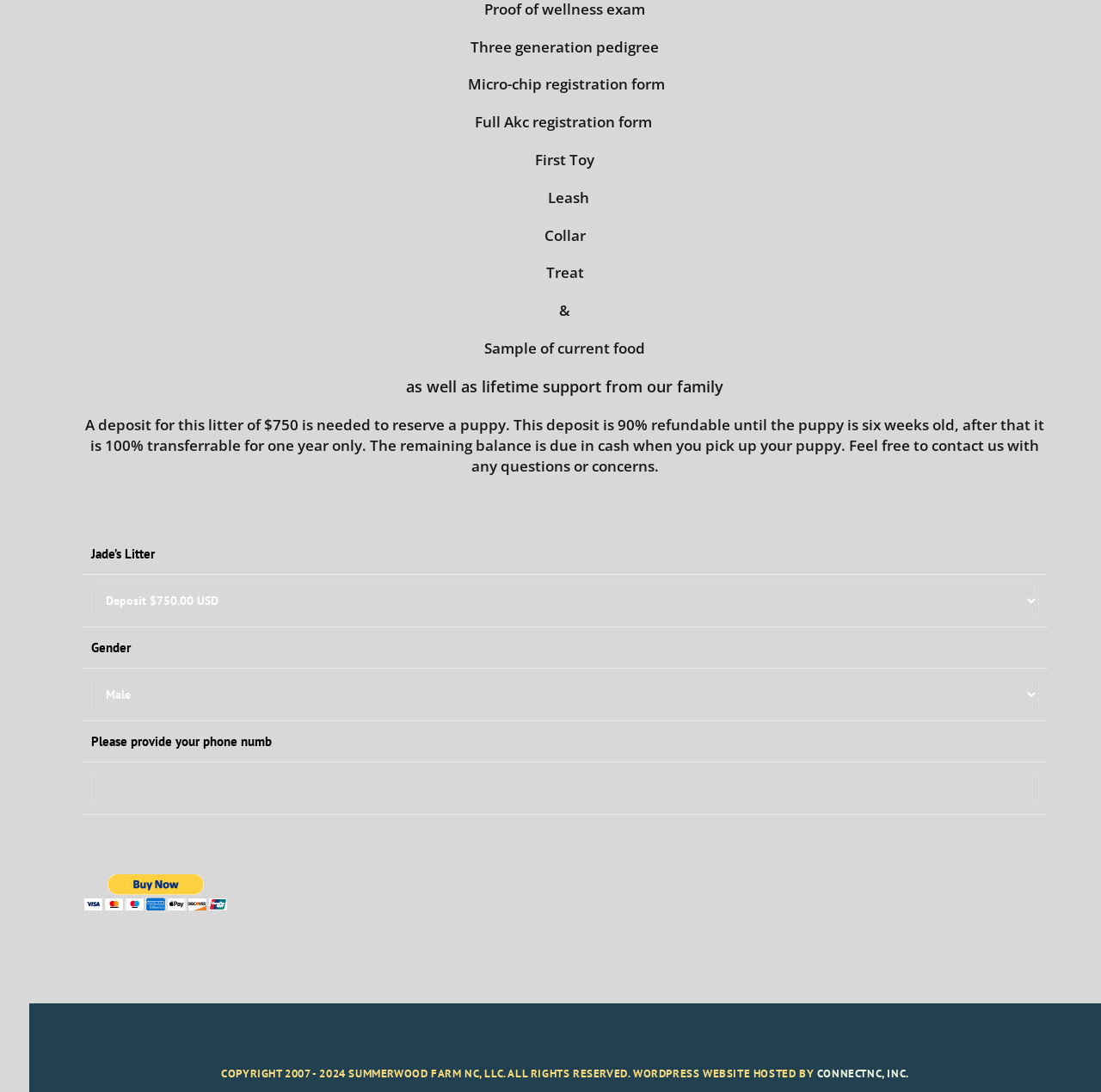What is the refund policy for the deposit?
Please answer the question as detailed as possible.

According to the webpage, the deposit is 90% refundable until the puppy is six weeks old, and after that, it is 100% transferrable for one year only.